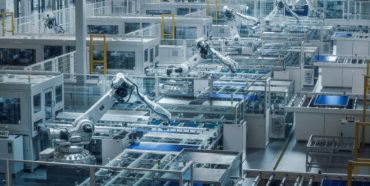Please provide a brief answer to the question using only one word or phrase: 
What is the purpose of the robotic systems?

Enhance productivity and efficiency